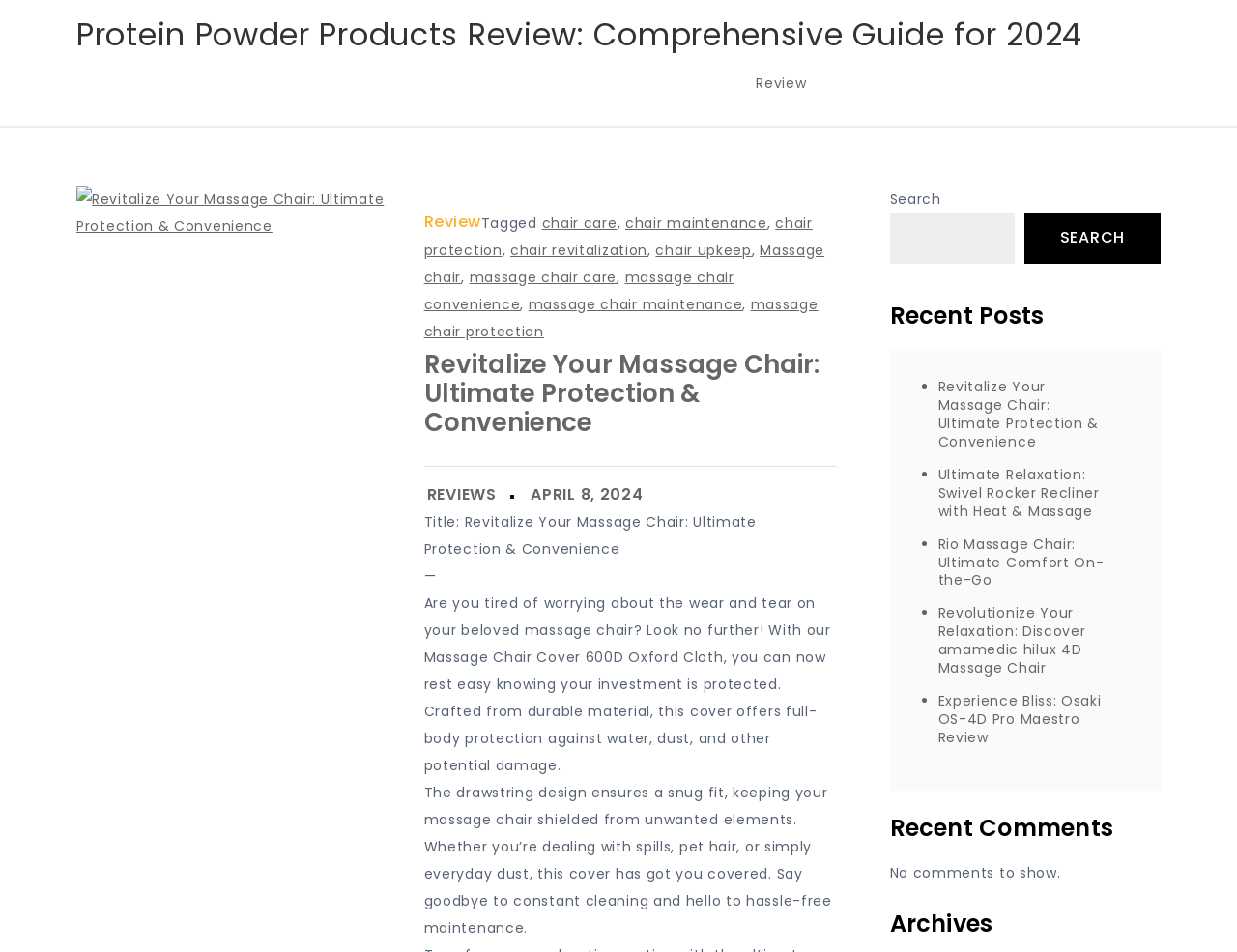Find and provide the bounding box coordinates for the UI element described with: "massage chair protection".

[0.343, 0.309, 0.661, 0.358]